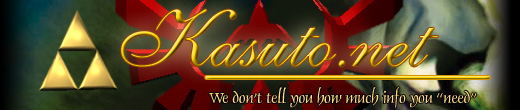Generate a detailed explanation of the scene depicted in the image.

The image features the header for the website "Kasuto.net," dedicated to the "Legend of Zelda" series, particularly focusing on "Majora's Mask." At the top, a prominent golden logo showcases the Triforce symbol, a well-recognized element from the franchise, set against a dark, textured background that enhances its visual appeal. The website's name, "Kasuto.net," is elegantly displayed in a stylized font, emphasizing the site's focus on fan-related content. Beneath the title, a catchy tagline reads, "We don't tell you how much info you 'need,'" hinting at a humorous and casual approach to the wealth of information available on the site. Overall, the design captures the essence of nostalgia for fans of the legendary video game series.